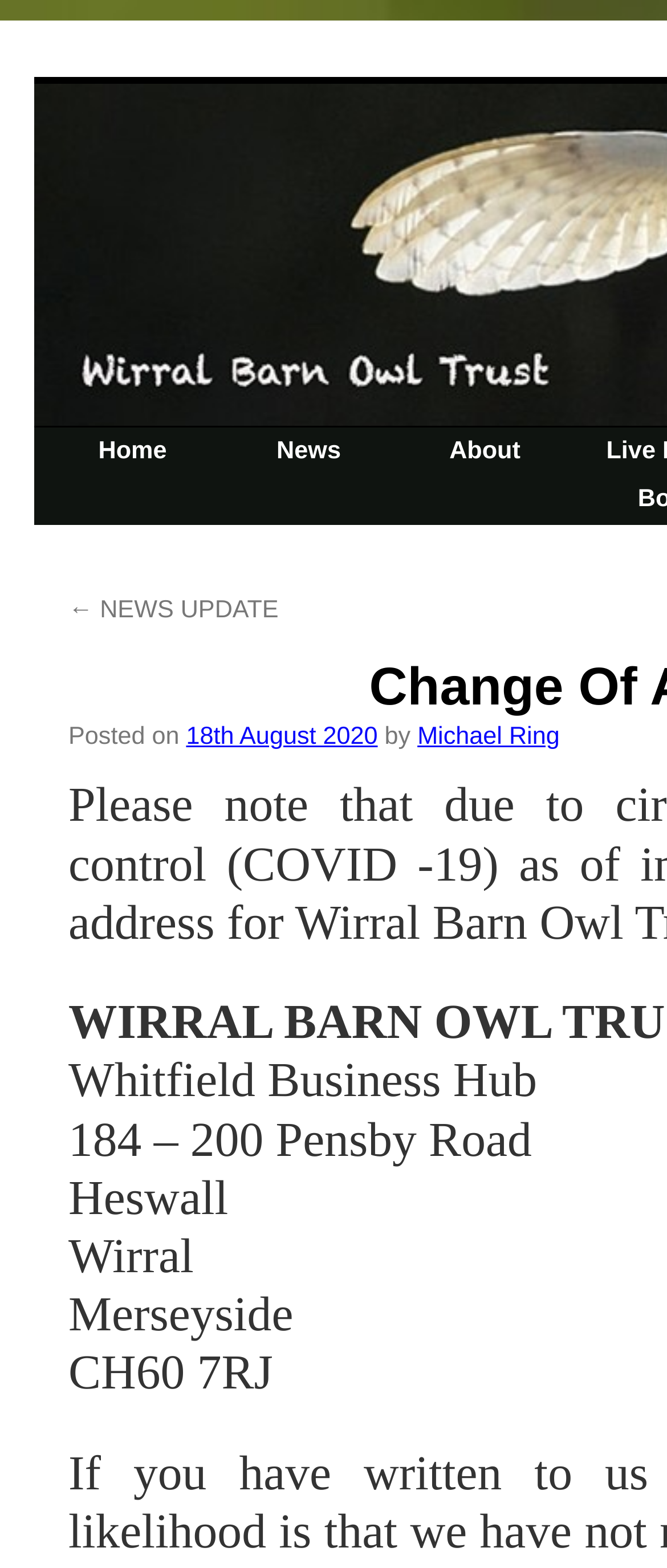What is the new address of Wirral Barn Owl Trust?
Provide a detailed and extensive answer to the question.

Based on the webpage, I found the new address of Wirral Barn Owl Trust by looking at the static text elements. The address is mentioned in multiple lines, starting with 'Whitfield Business Hub' followed by the street address, city, and postal code.